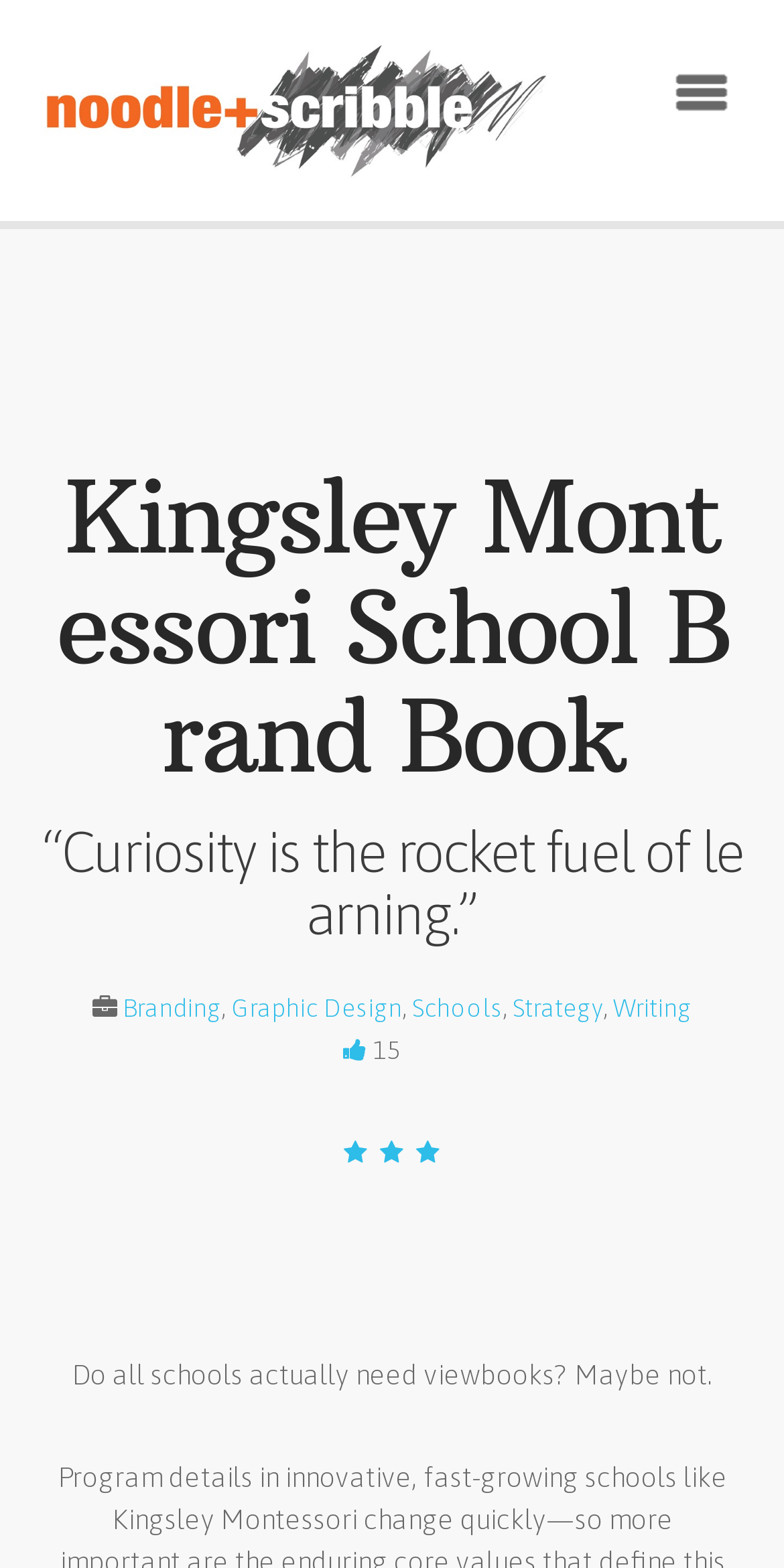Using the image as a reference, answer the following question in as much detail as possible:
What is the number next to the icon?

The number next to the icon is obtained from the bottom section of the webpage, where an icon is accompanied by the text '15'.